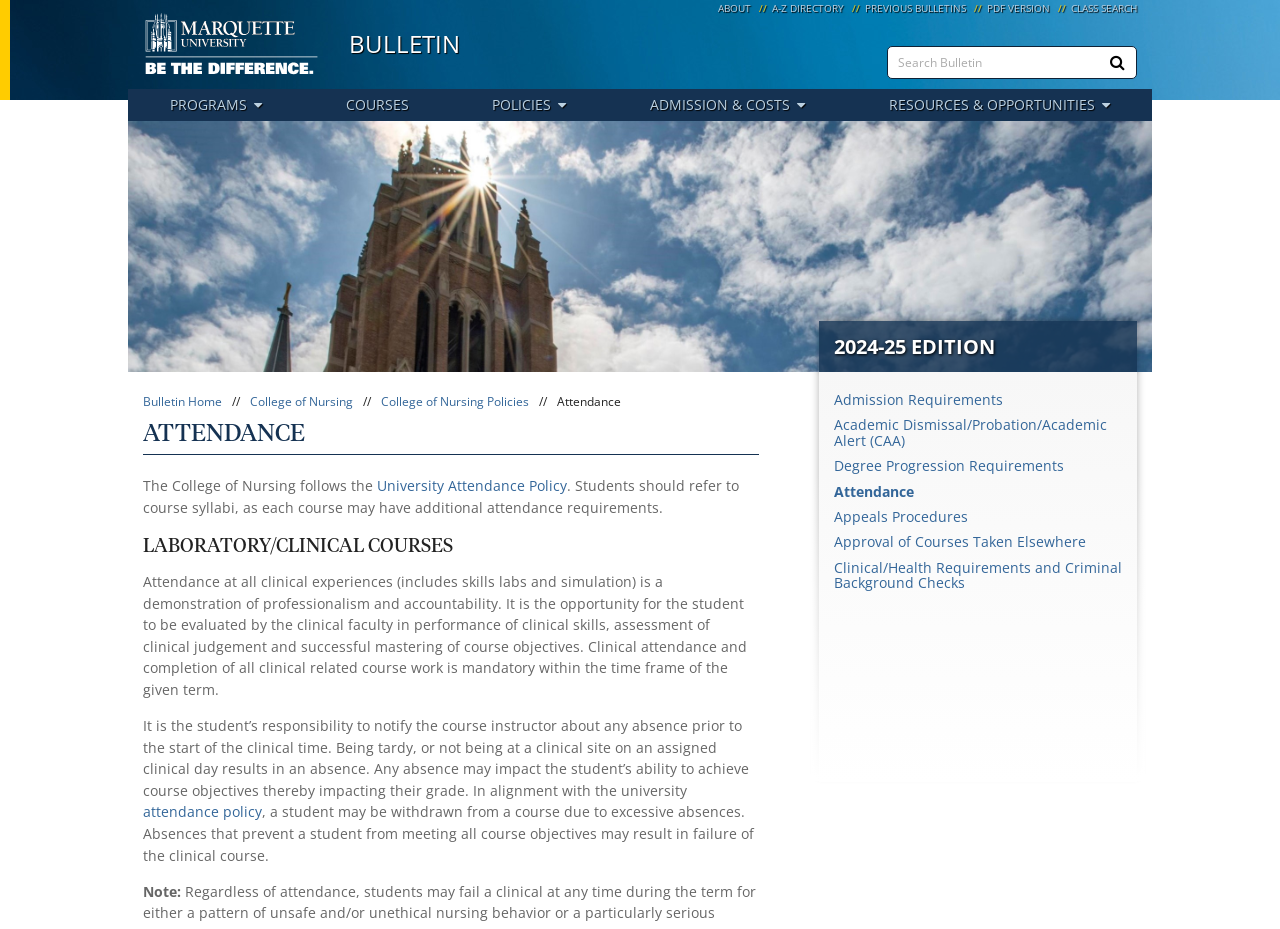Using the description: "Approval of Courses Taken Elsewhere", identify the bounding box of the corresponding UI element in the screenshot.

[0.652, 0.575, 0.877, 0.592]